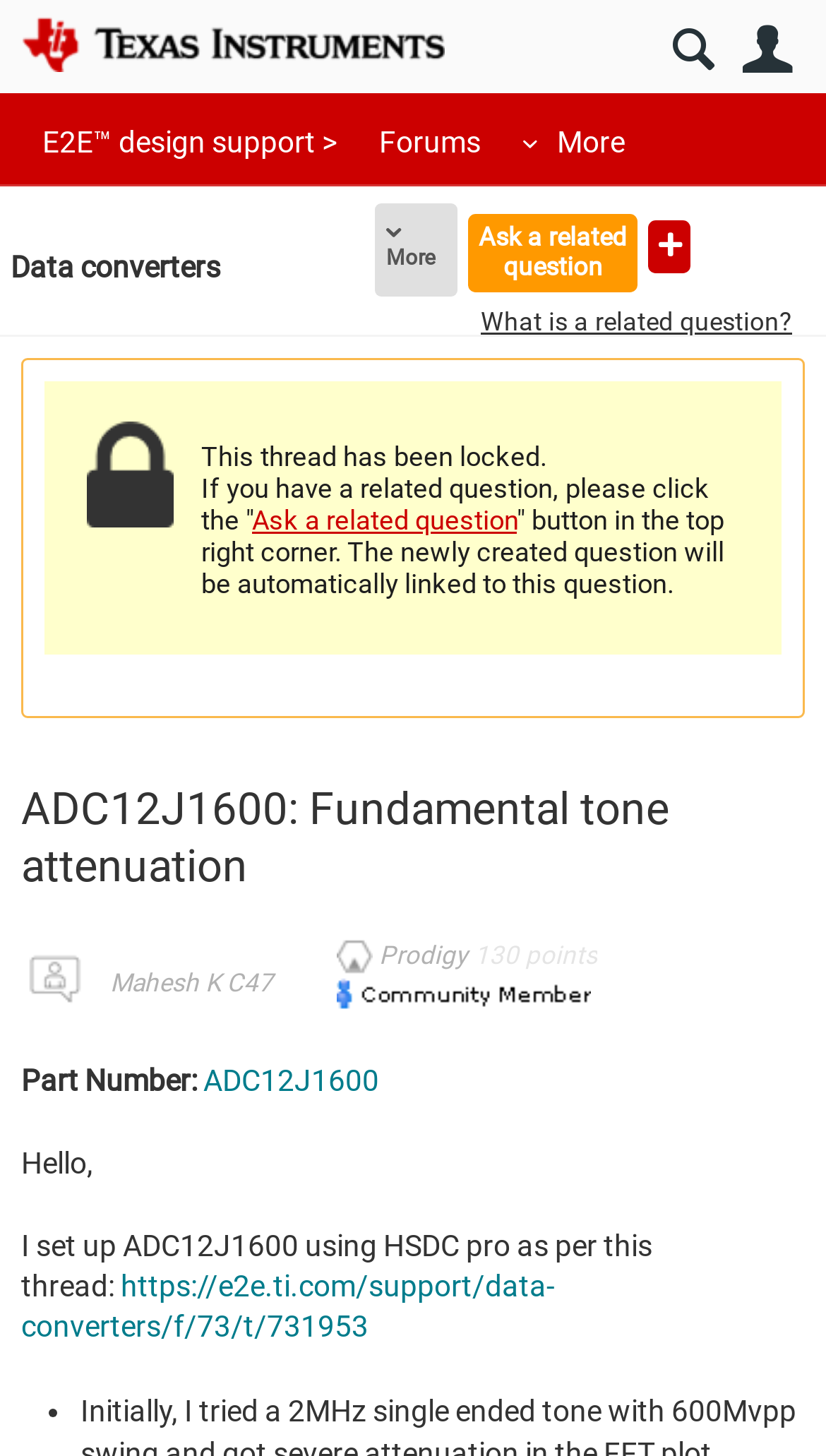Identify the bounding box coordinates of the section to be clicked to complete the task described by the following instruction: "Go to TI E2E support forums". The coordinates should be four float numbers between 0 and 1, formatted as [left, top, right, bottom].

[0.026, 0.012, 0.538, 0.049]